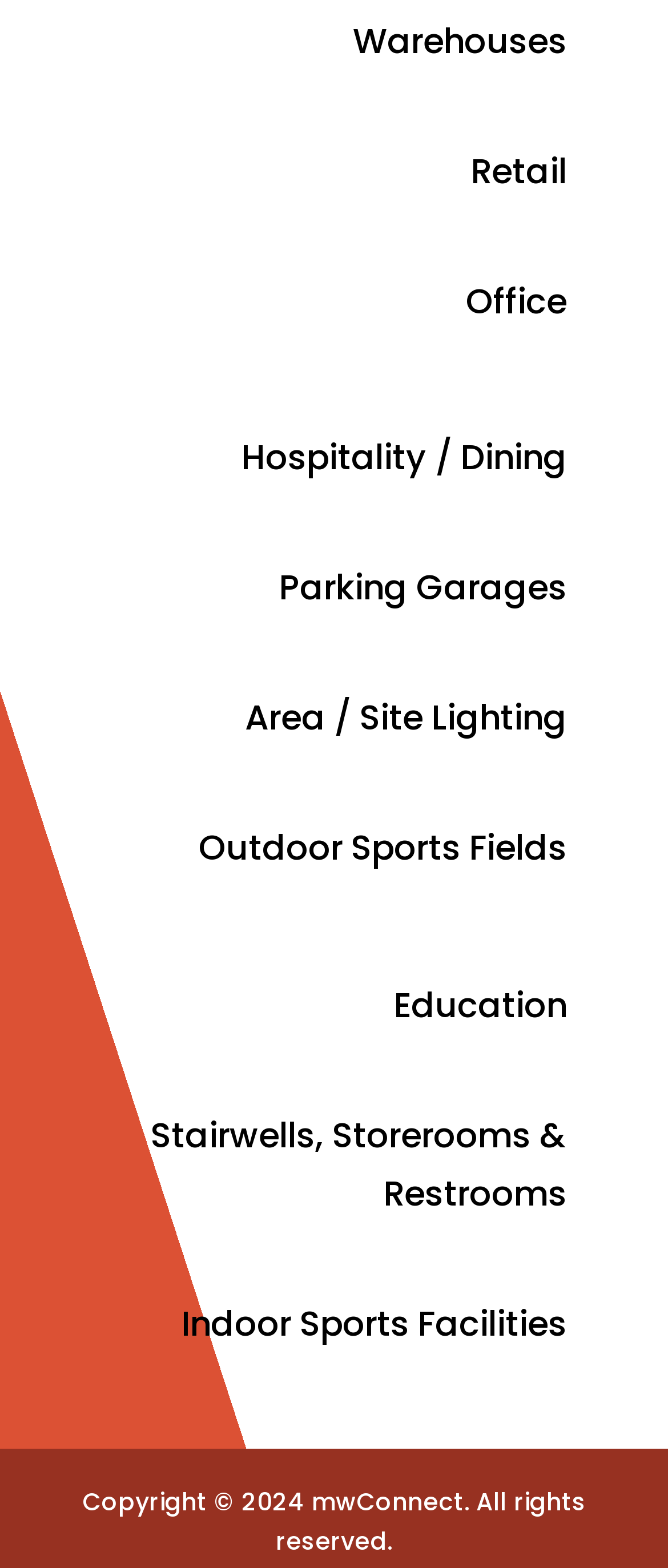Could you determine the bounding box coordinates of the clickable element to complete the instruction: "Click on Warehouses"? Provide the coordinates as four float numbers between 0 and 1, i.e., [left, top, right, bottom].

[0.477, 0.001, 0.9, 0.051]